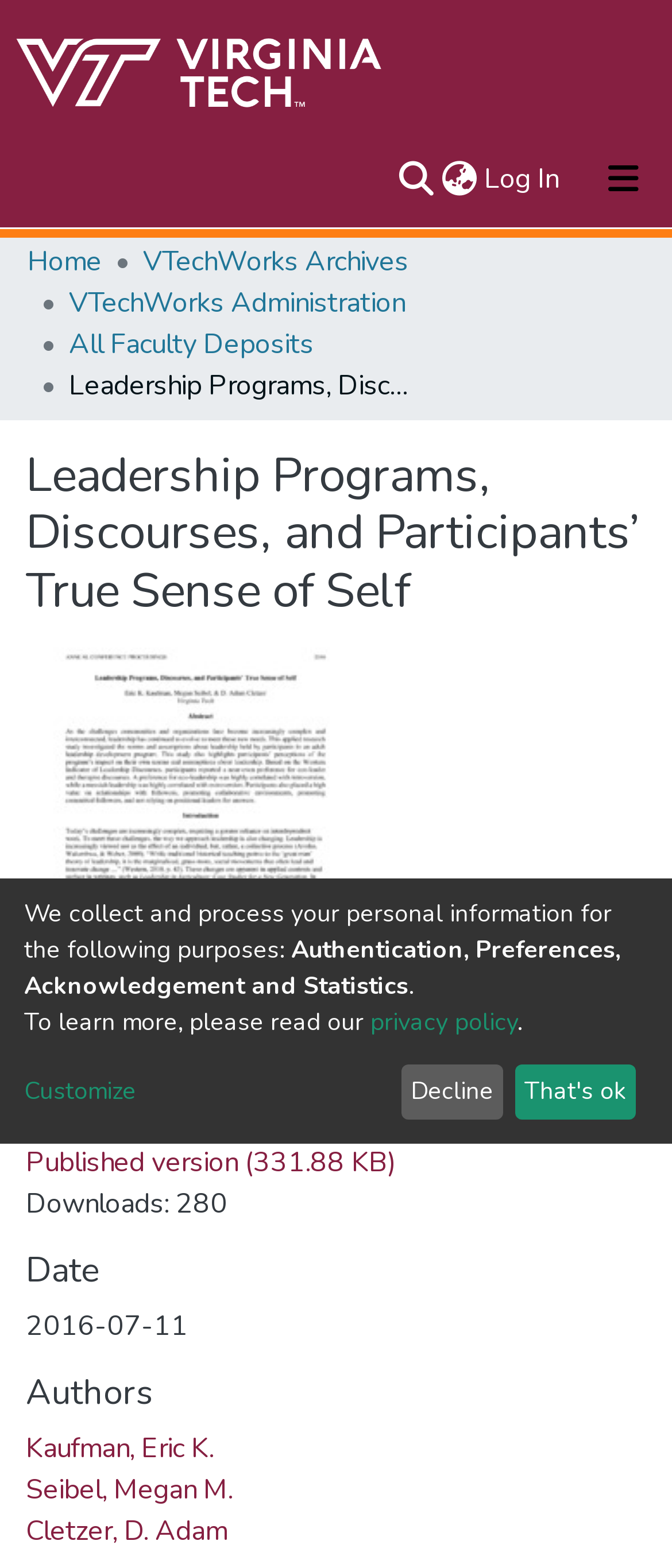Determine the main headline from the webpage and extract its text.

Leadership Programs, Discourses, and Participants’ True Sense of Self